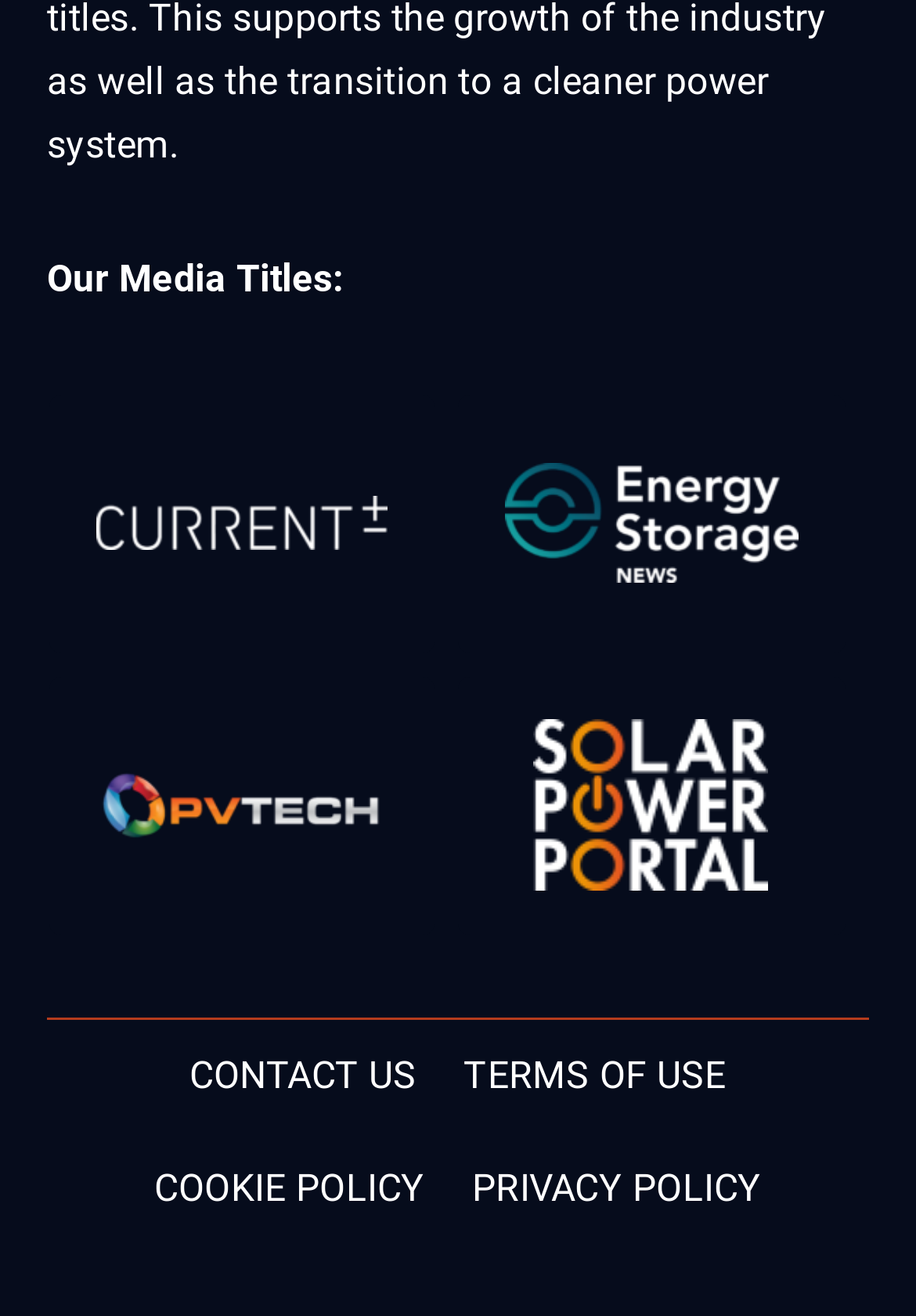What is the title of the media titles section?
Using the image as a reference, give a one-word or short phrase answer.

Our Media Titles